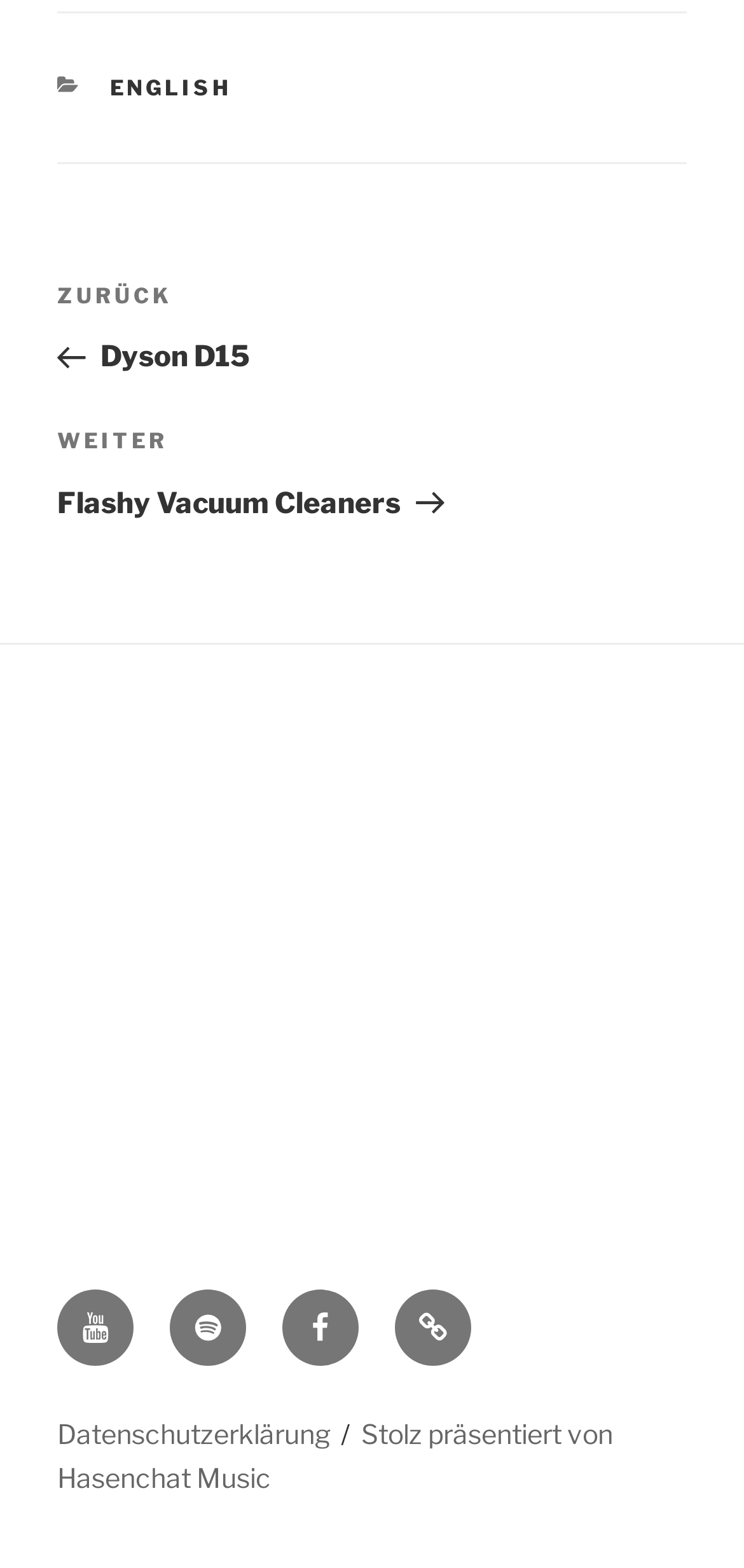What is the title of the previous blog post?
Based on the visual, give a brief answer using one word or a short phrase.

Dyson D15